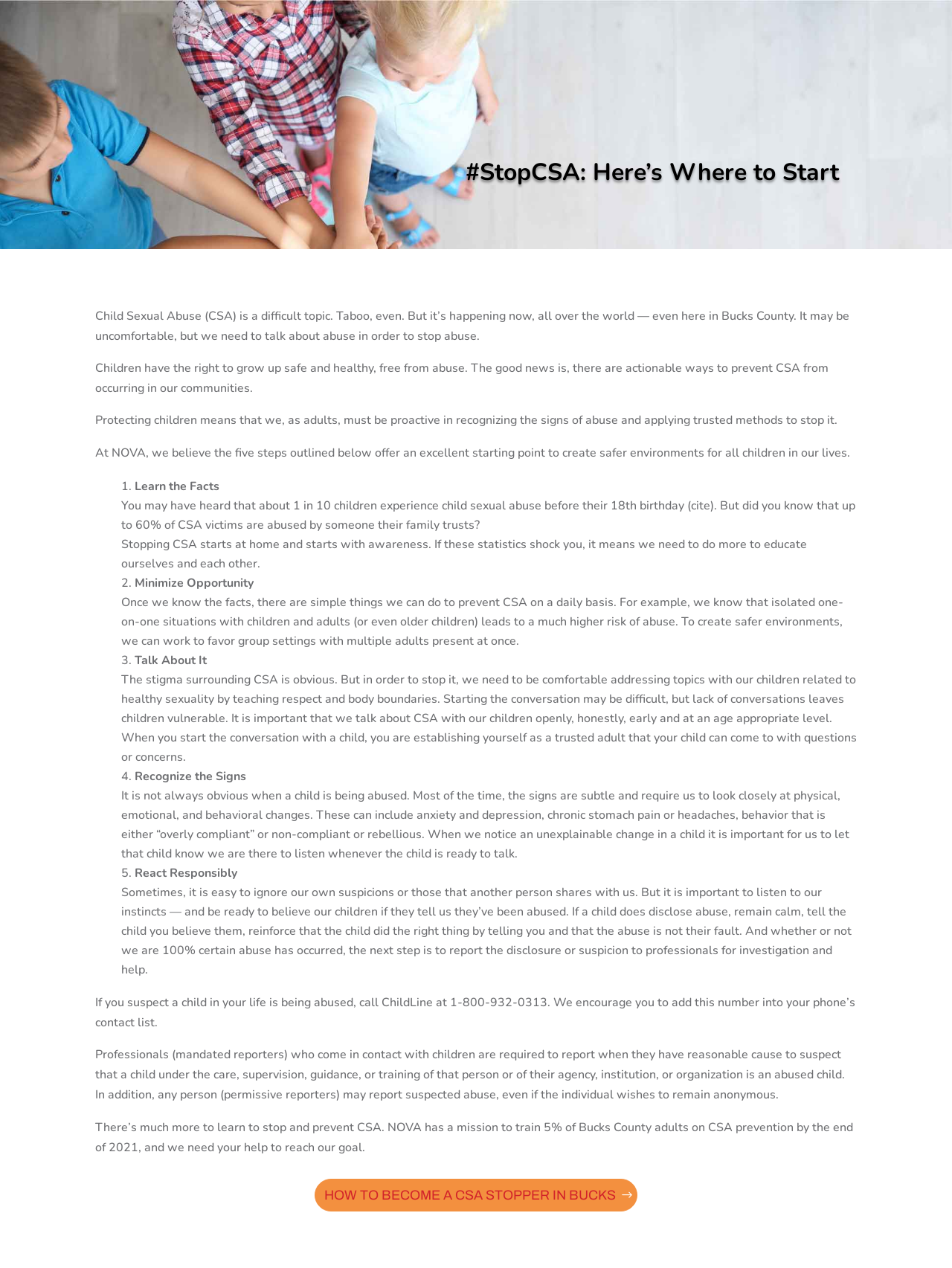What is the main topic of this webpage?
Using the image as a reference, answer with just one word or a short phrase.

Child Sexual Abuse prevention